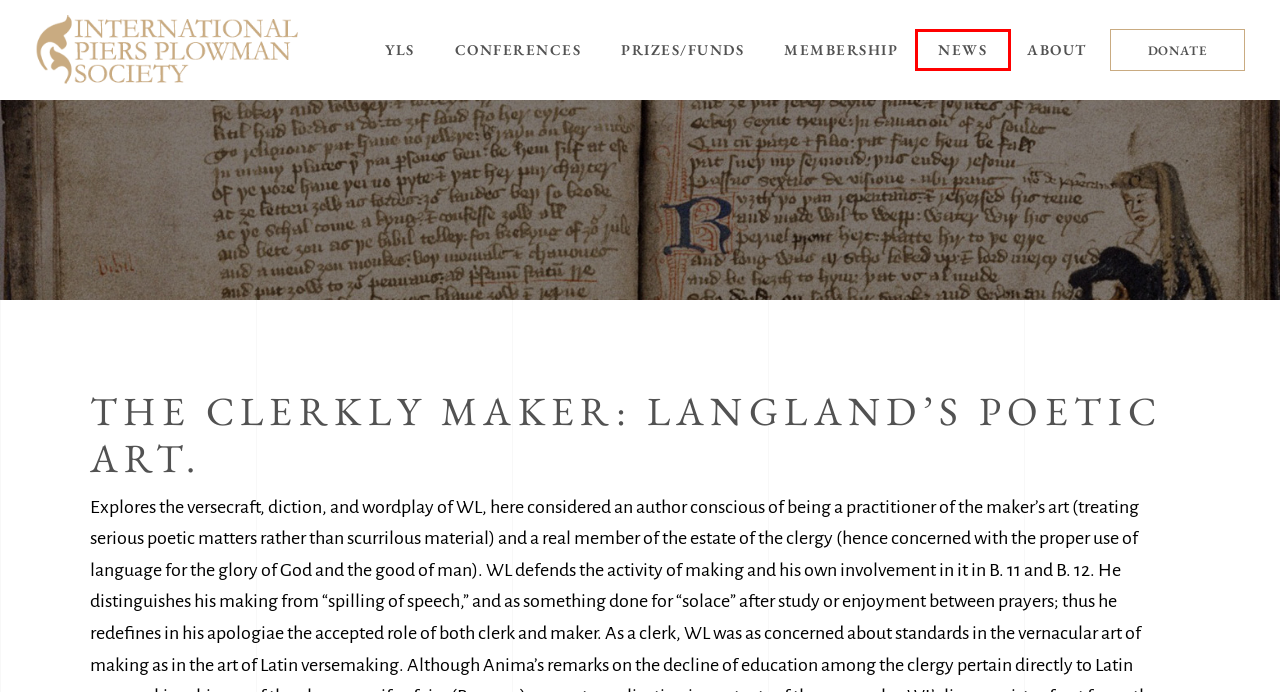Examine the screenshot of a webpage with a red rectangle bounding box. Select the most accurate webpage description that matches the new webpage after clicking the element within the bounding box. Here are the candidates:
A. Anne Middleton Book Prize – International Piers Plowman Society
B. About the IPPS – International Piers Plowman Society
C. News – International Piers Plowman Society
D. Yearbook of Langland Studies – International Piers Plowman Society
E. Membership – International Piers Plowman Society
F. The Genres of Piers Plowman. – International Piers Plowman Society
G. Derek Pearsall Travel & Research Fund – International Piers Plowman Society
H. Scholarship – International Piers Plowman Society

C